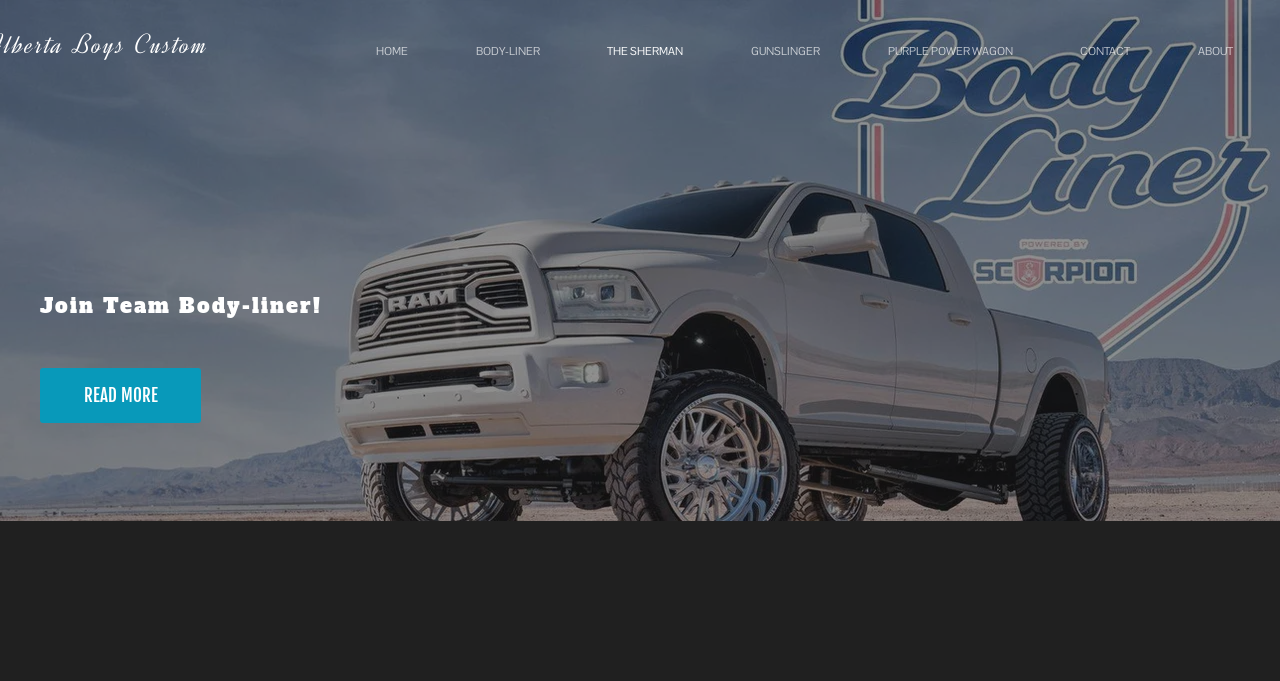Refer to the image and provide an in-depth answer to the question: 
What is the purpose of the 'READ MORE' link?

The 'READ MORE' link is located below the 'Join Team Body-liner!' text, suggesting it provides additional information about the topic or allows users to read more about Body-liner.